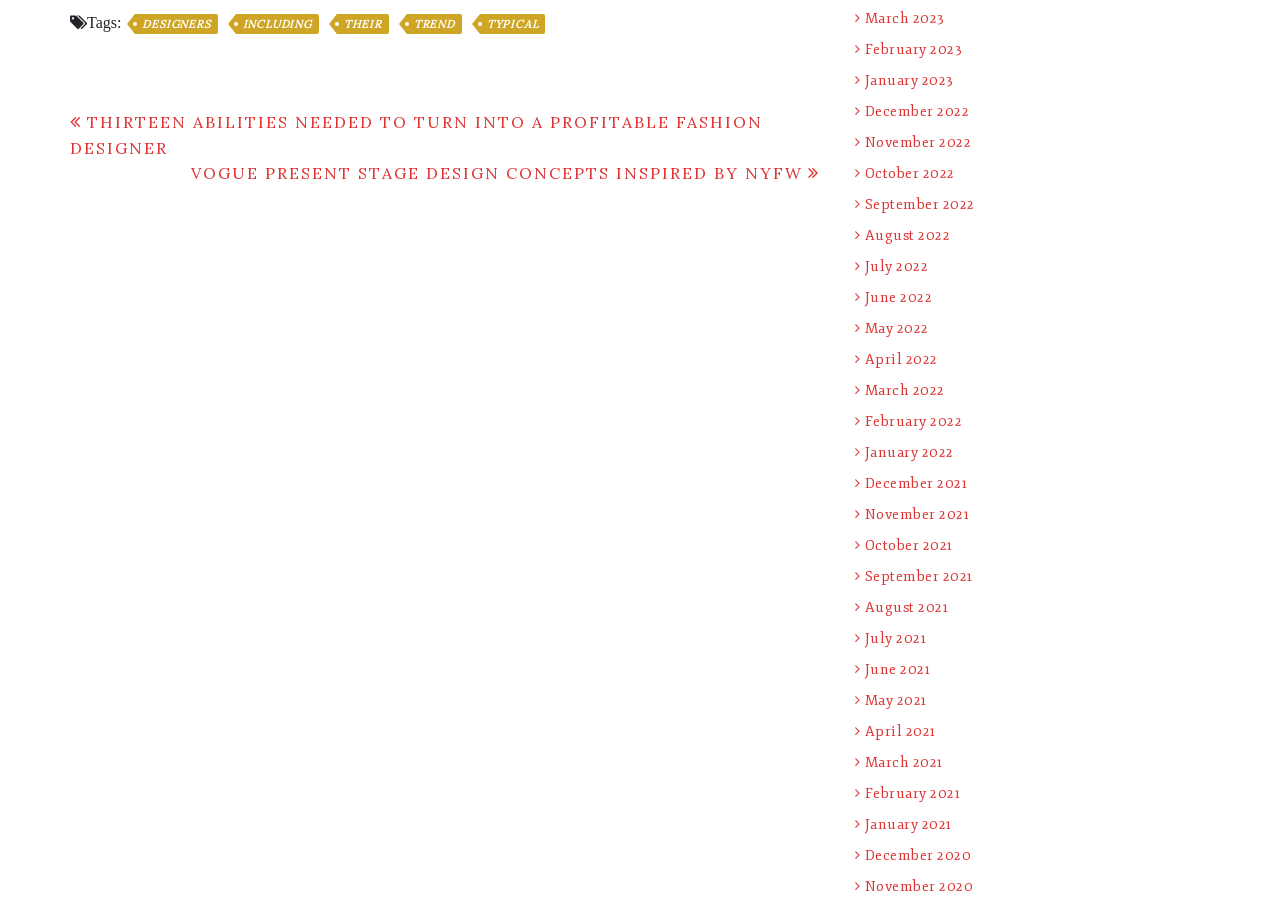Please analyze the image and provide a thorough answer to the question:
What is the time period covered by the links on the right side of the webpage?

The links on the right side of the webpage are labeled with months and years, ranging from December 2020 to March 2023, indicating that the webpage covers a time period of approximately two and a half years.